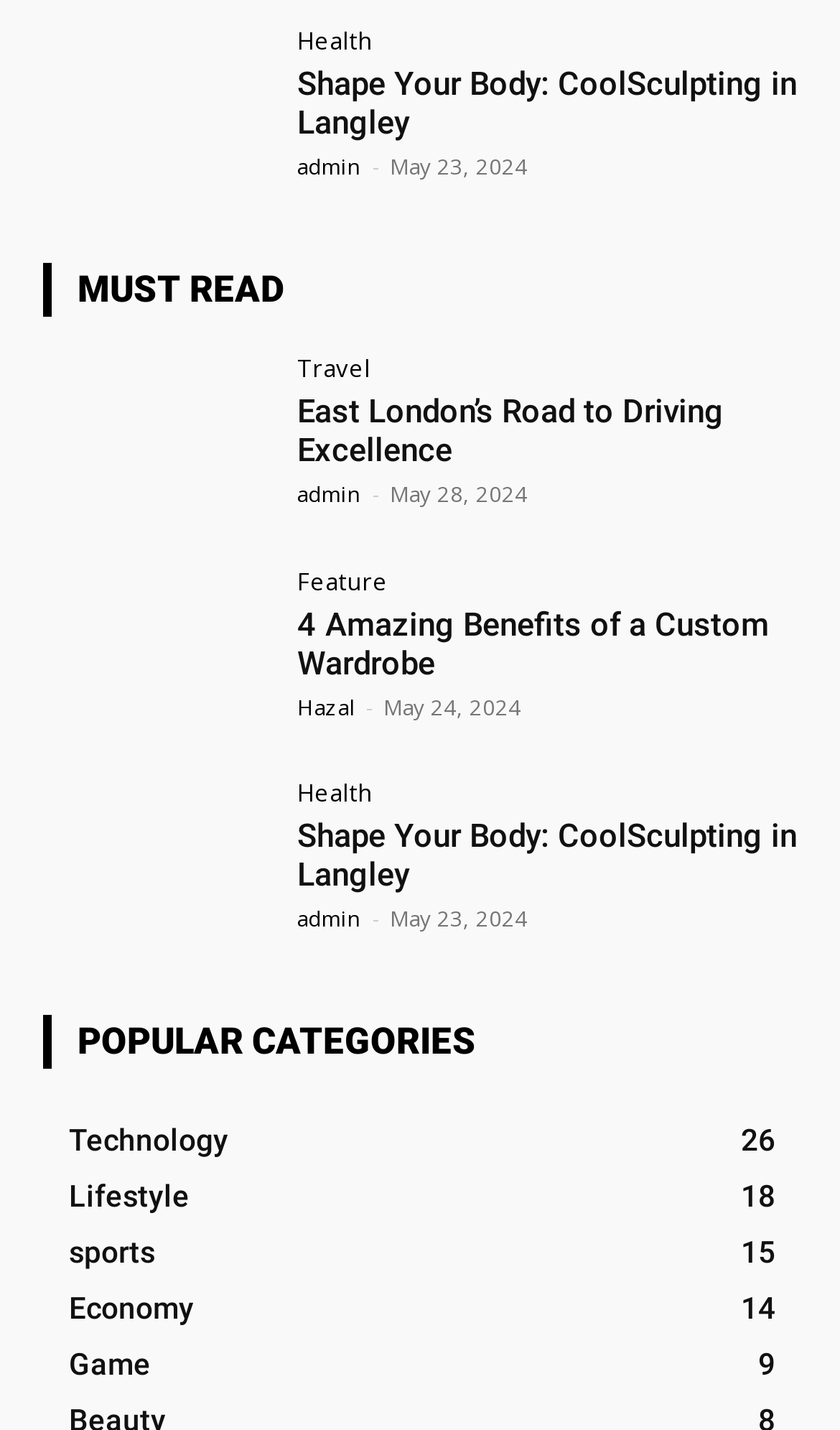Pinpoint the bounding box coordinates of the clickable element needed to complete the instruction: "Explore car loans". The coordinates should be provided as four float numbers between 0 and 1: [left, top, right, bottom].

None